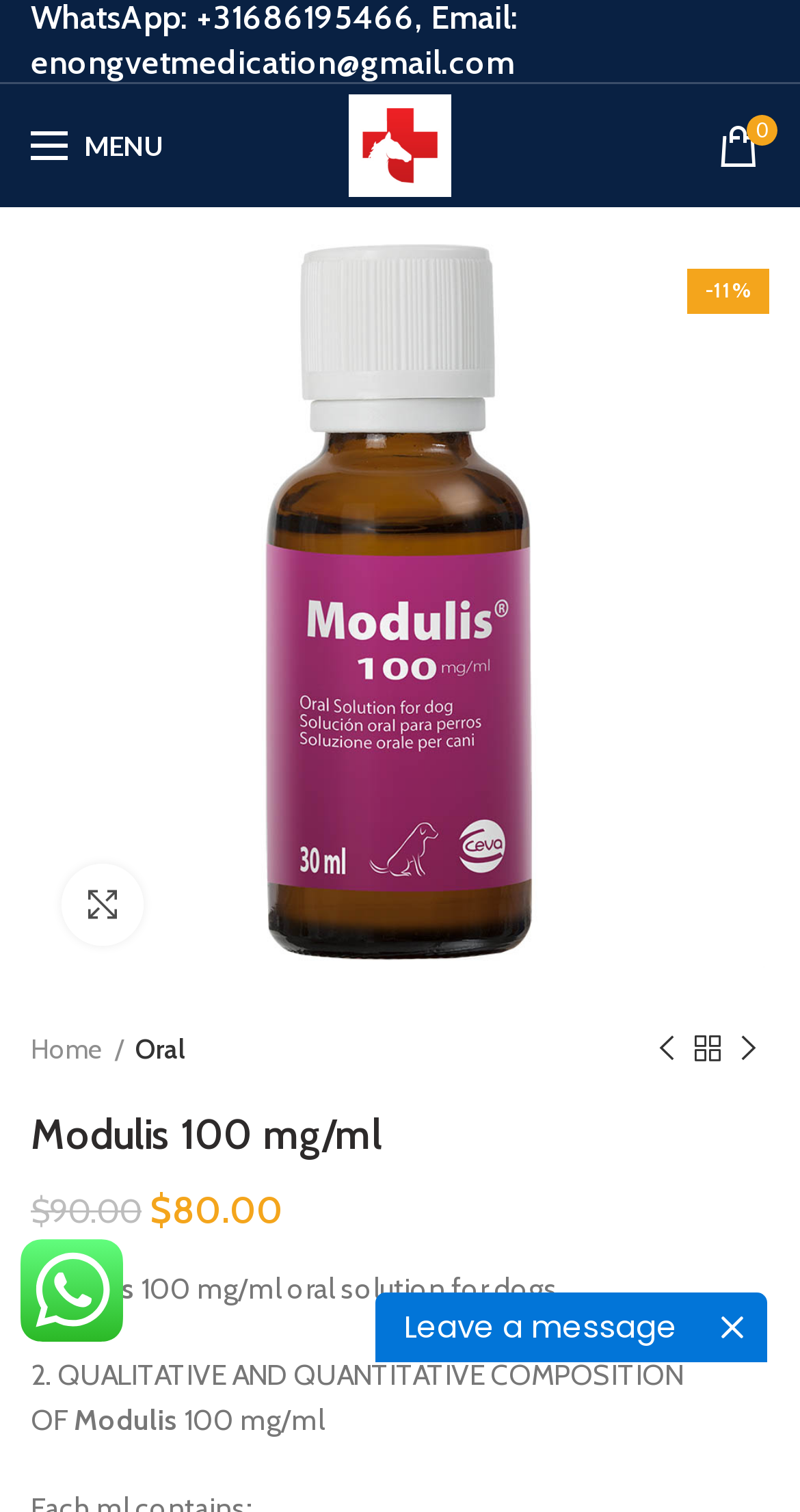Extract the top-level heading from the webpage and provide its text.

Modulis 100 mg/ml